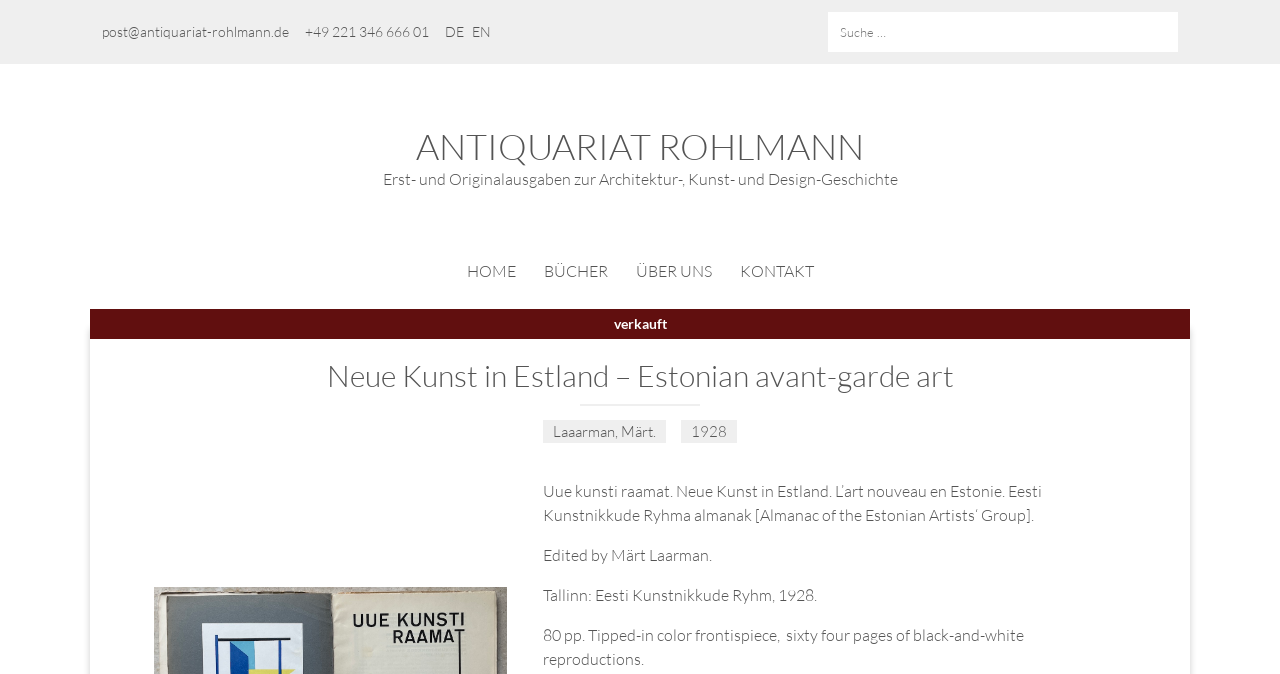Locate the bounding box coordinates of the segment that needs to be clicked to meet this instruction: "switch to English".

[0.369, 0.034, 0.39, 0.059]